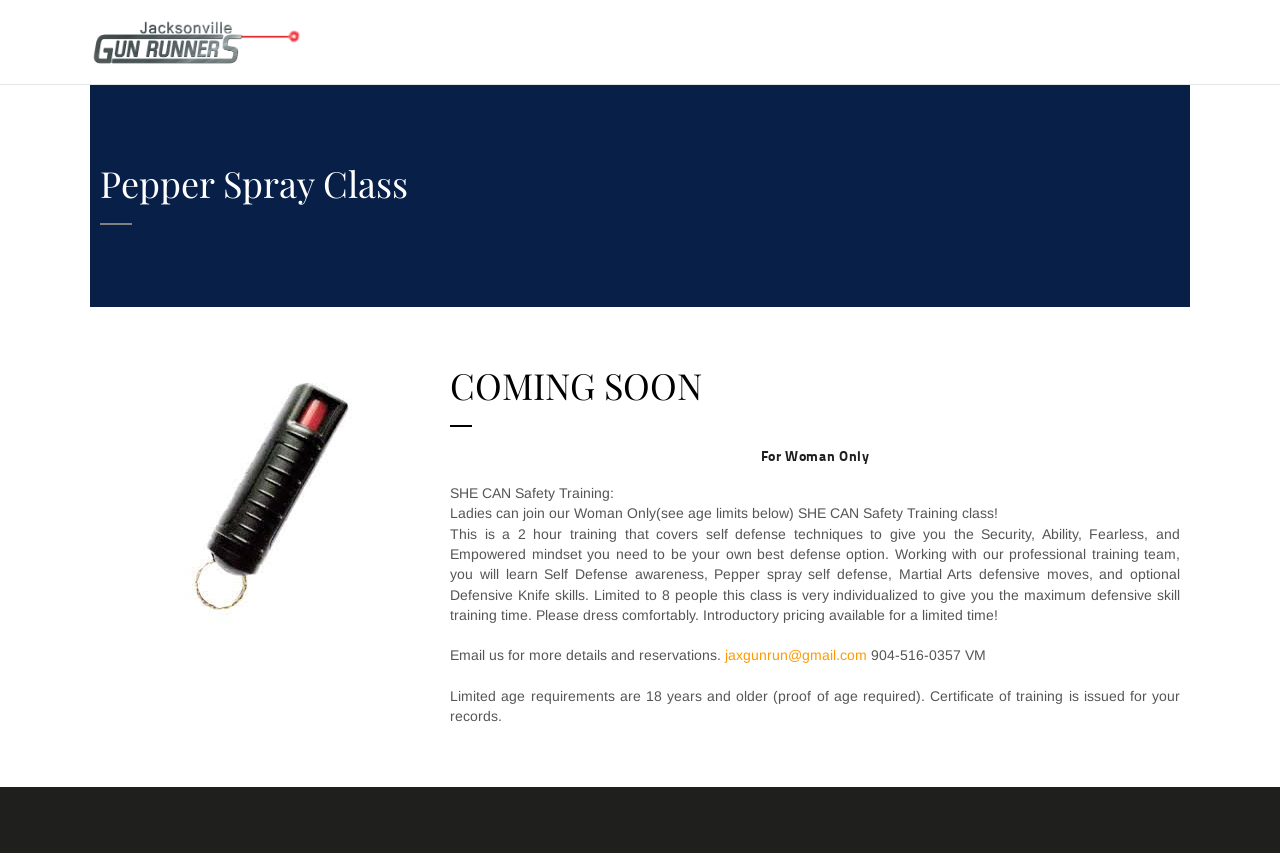What is the duration of the safety training class?
Please use the image to deliver a detailed and complete answer.

I found the answer by reading the static text element that says 'This is a 2 hour training that covers self defense techniques...' which specifies the duration of the safety training class.